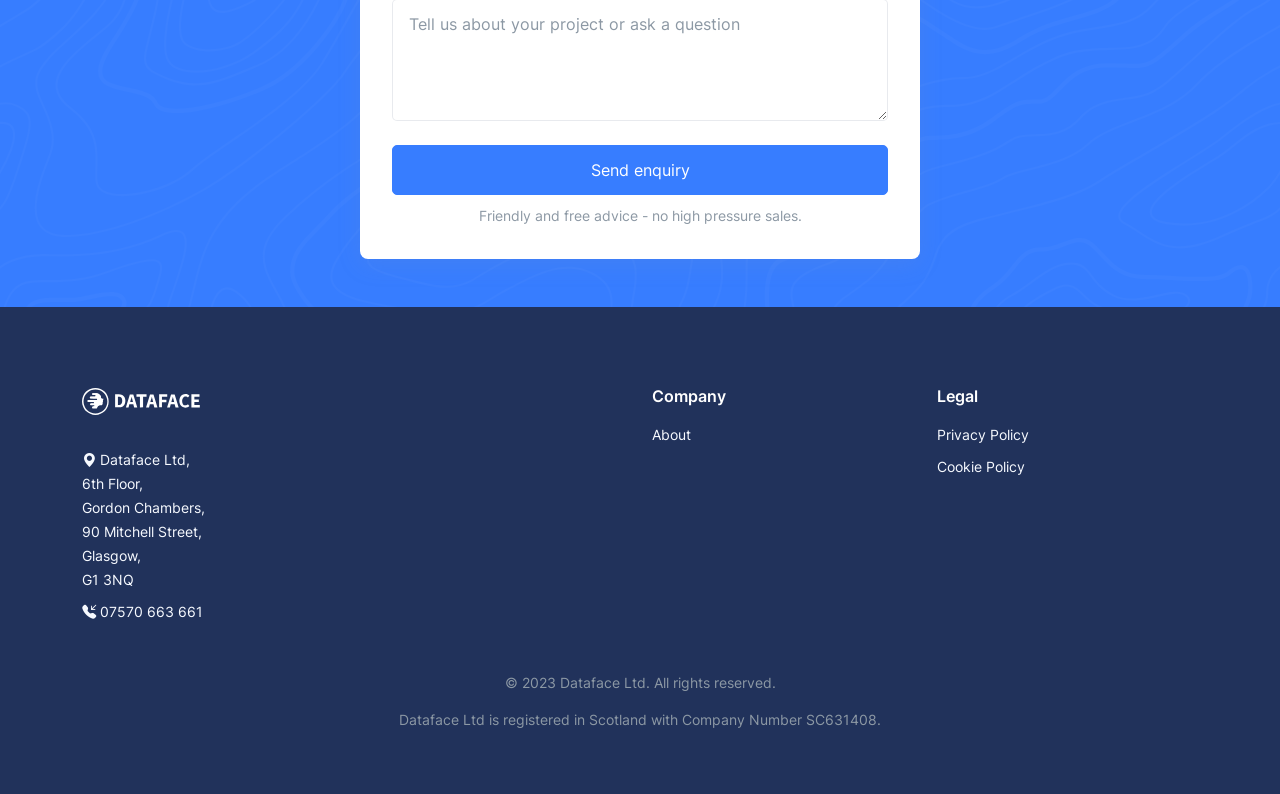Please provide a one-word or phrase answer to the question: 
What is the address of the company?

90 Mitchell Street, Glasgow, G1 3NQ